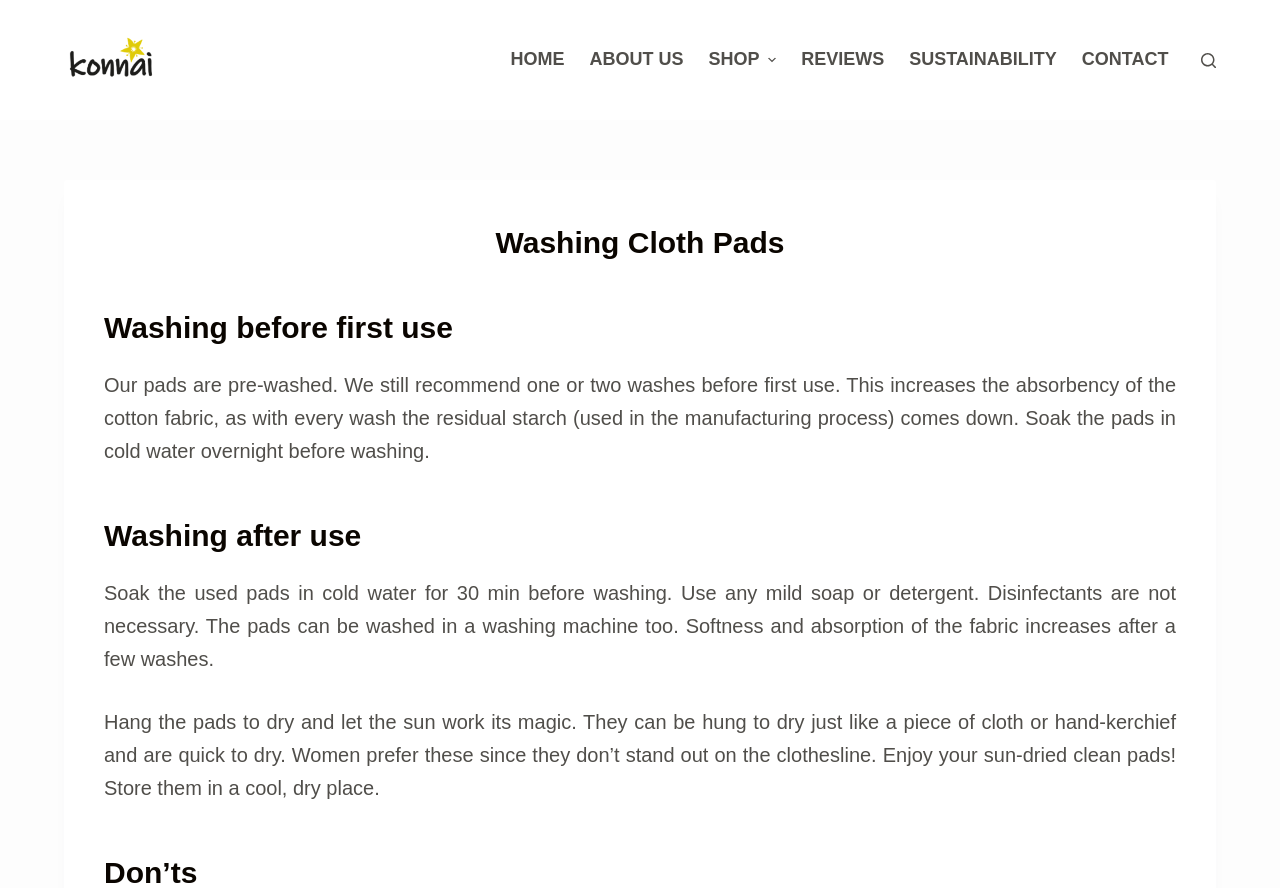What is recommended before first use?
Kindly offer a comprehensive and detailed response to the question.

According to the webpage, it is recommended to wash the cloth pads one or two times before first use to increase the absorbency of the cotton fabric. This is because the residual starch from the manufacturing process comes down with every wash.